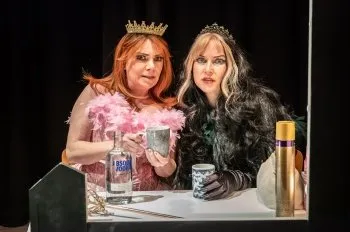Create an extensive and detailed description of the image.

The image depicts two performers from the play "Look Behind You," set against a dark backdrop that enhances the dramatic tone of the scene. The first performer showcases vibrant red hair, adorned with a golden crown, exuding a playful charisma. She is dressed in an outfit decorated with pink feathers, adding to her whimsical appearance. Beside her is the second performer, who possesses long, flowing hair with striking highlights. She wears a black costume and a similar crown, contributing to a regal yet mysterious aura.

Both figures are seated at a table cluttered with props that hint at a theatrical setting, including a silver mug, a decorative cup, and a bottle of vodka, suggesting a blend of comedy and chaos typical of the play's narrative. The caption for the image, provided by Marc Brenner, reads, "Look Behind You – Cait Hart Dyke, Mia Skytte – Photo Marc Brenner." This moment captures their pivotal roles in a production described as an engaging exploration of life behind the scenes in the theatre.